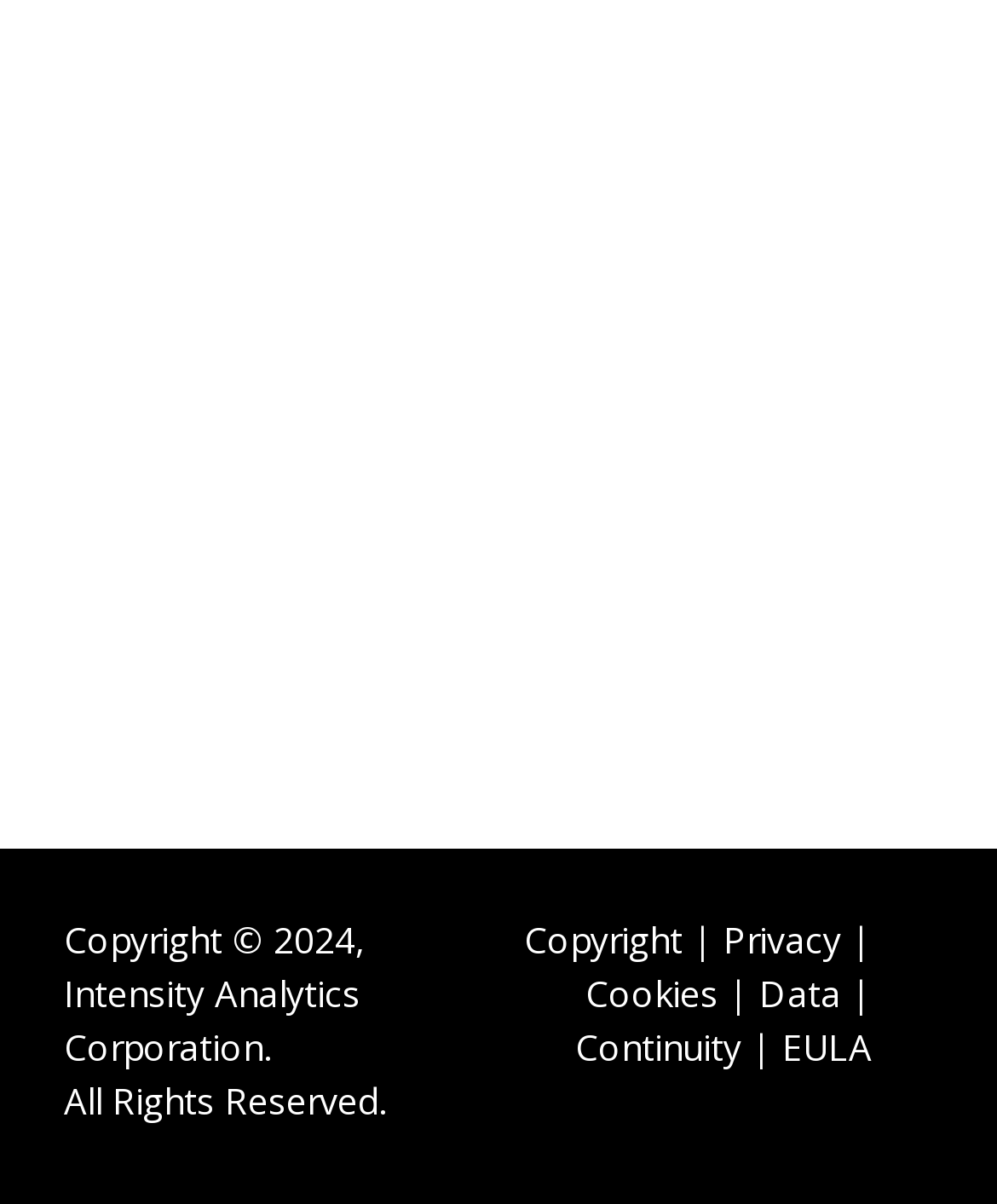Bounding box coordinates are to be given in the format (top-left x, top-left y, bottom-right x, bottom-right y). All values must be floating point numbers between 0 and 1. Provide the bounding box coordinate for the UI element described as: Copyright

[0.526, 0.76, 0.685, 0.8]